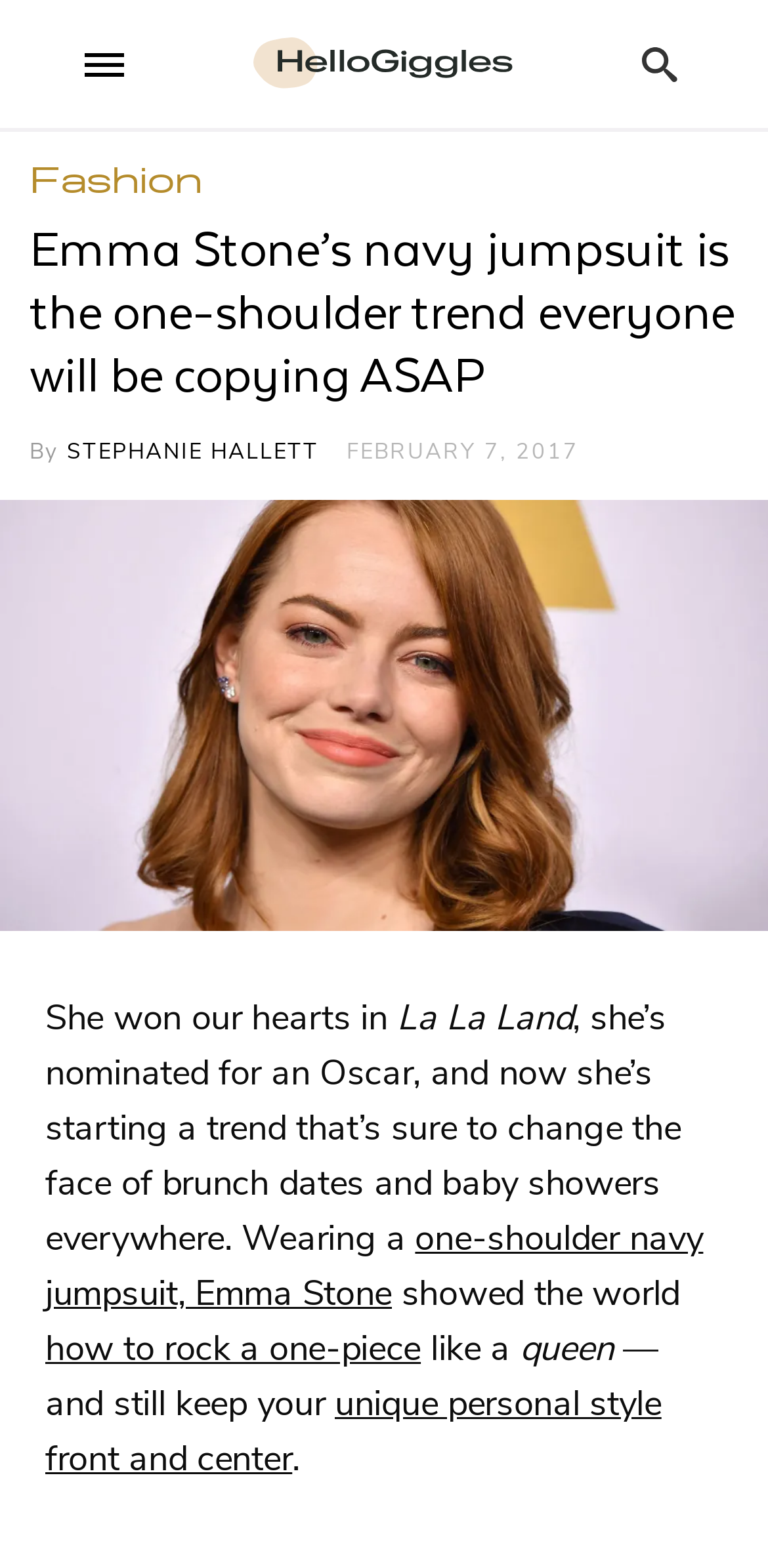Summarize the webpage with a detailed and informative caption.

The webpage is an article about Emma Stone's fashion trend, specifically her one-shoulder navy jumpsuit. At the top, there is a header section with a link to "HelloGiggles" and a search button on the right side. Below the header, there is a main heading that reads "Emma Stone's navy jumpsuit is the one-shoulder trend everyone will be copying ASAP".

On the left side of the page, there is a column with links to other categories, including "Fashion". Below this column, there is a byline with the author's name, "STEPHANIE HALLETT", and the date "FEBRUARY 7, 2017".

The main content of the article is a large image of Emma Stone at the 89th Annual Academy Awards Nominee Luncheon, which takes up most of the page. Below the image, there is a paragraph of text that describes Emma Stone's fashion trend, mentioning her role in La La Land and her Oscar nomination. The text also includes links to related topics, such as "one-shoulder navy jumpsuit" and "unique personal style".

At the bottom of the page, there is an advertisement iframe.